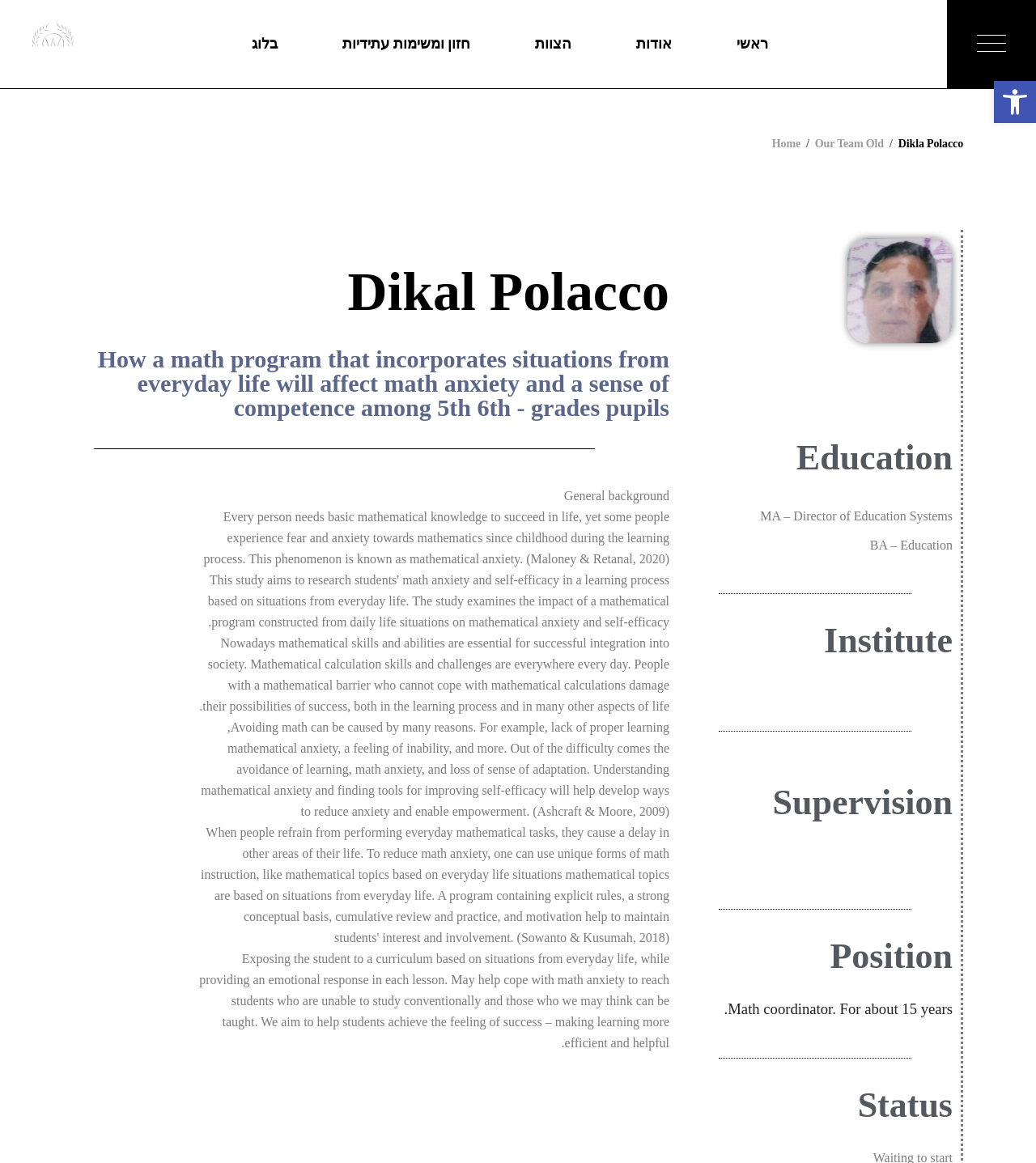Identify the bounding box coordinates for the UI element described as follows: "בלוג". Ensure the coordinates are four float numbers between 0 and 1, formatted as [left, top, right, bottom].

[0.243, 0.0, 0.276, 0.076]